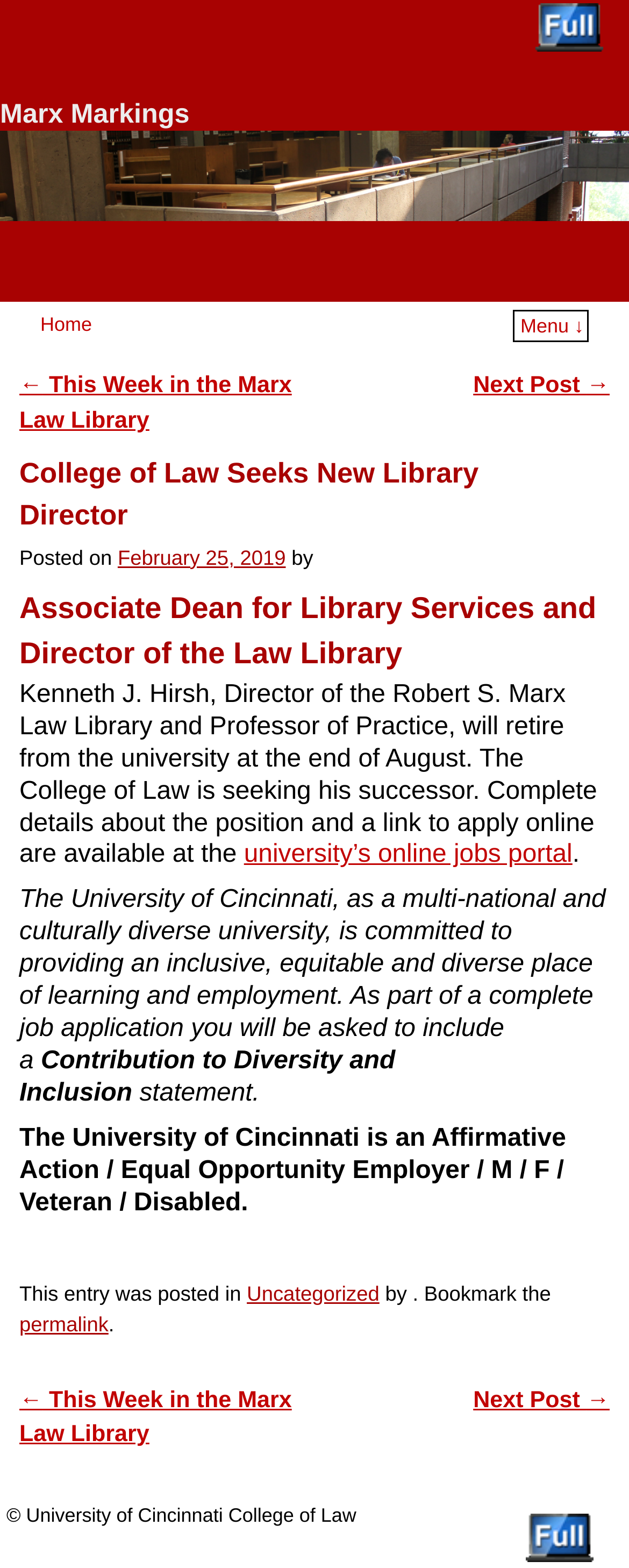What is the name of the law library?
Answer the question with as much detail as possible.

The name of the law library is mentioned in the text as 'Robert S. Marx Law Library'.